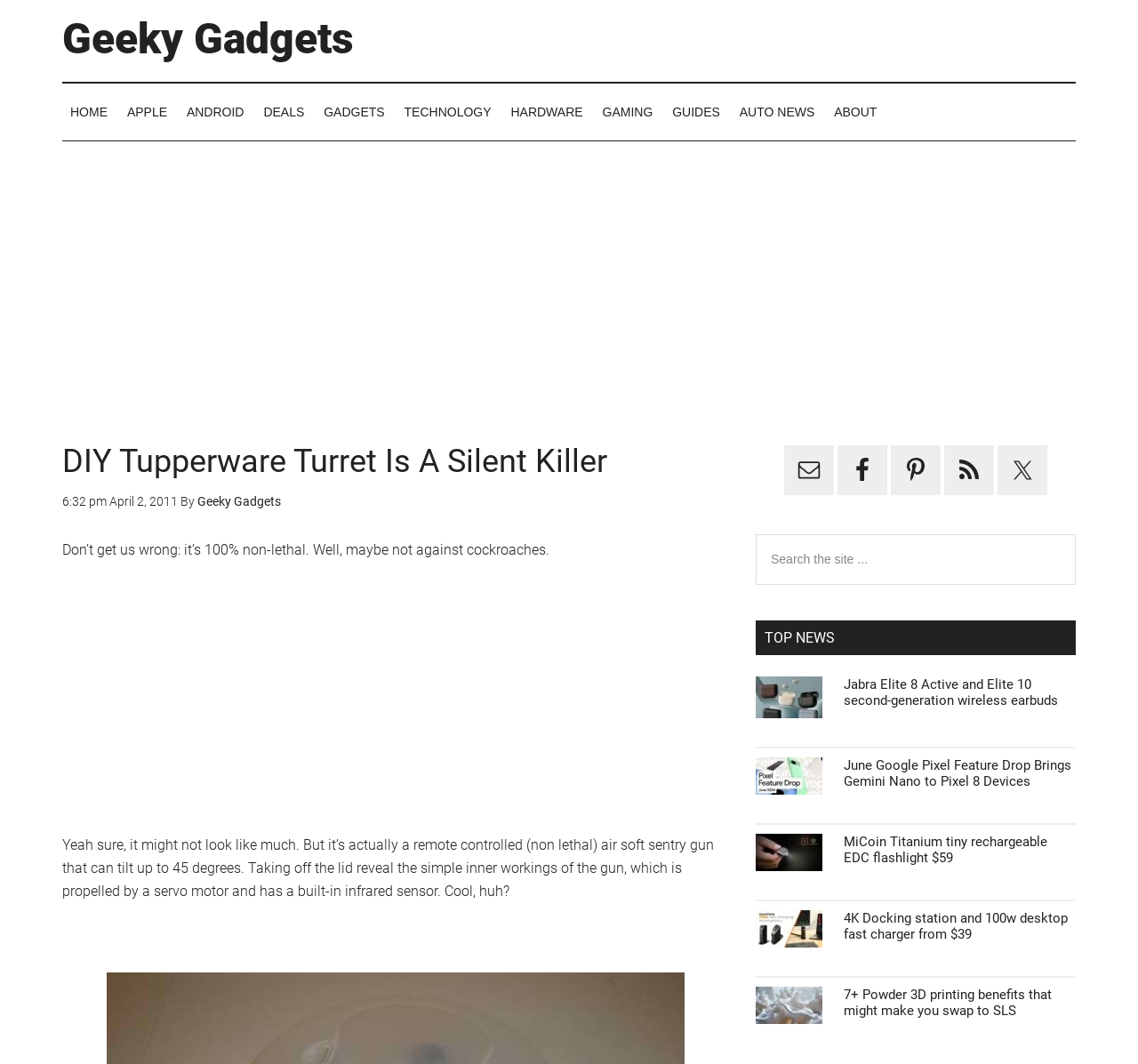Provide a one-word or short-phrase response to the question:
What is the name of the website?

Geeky Gadgets